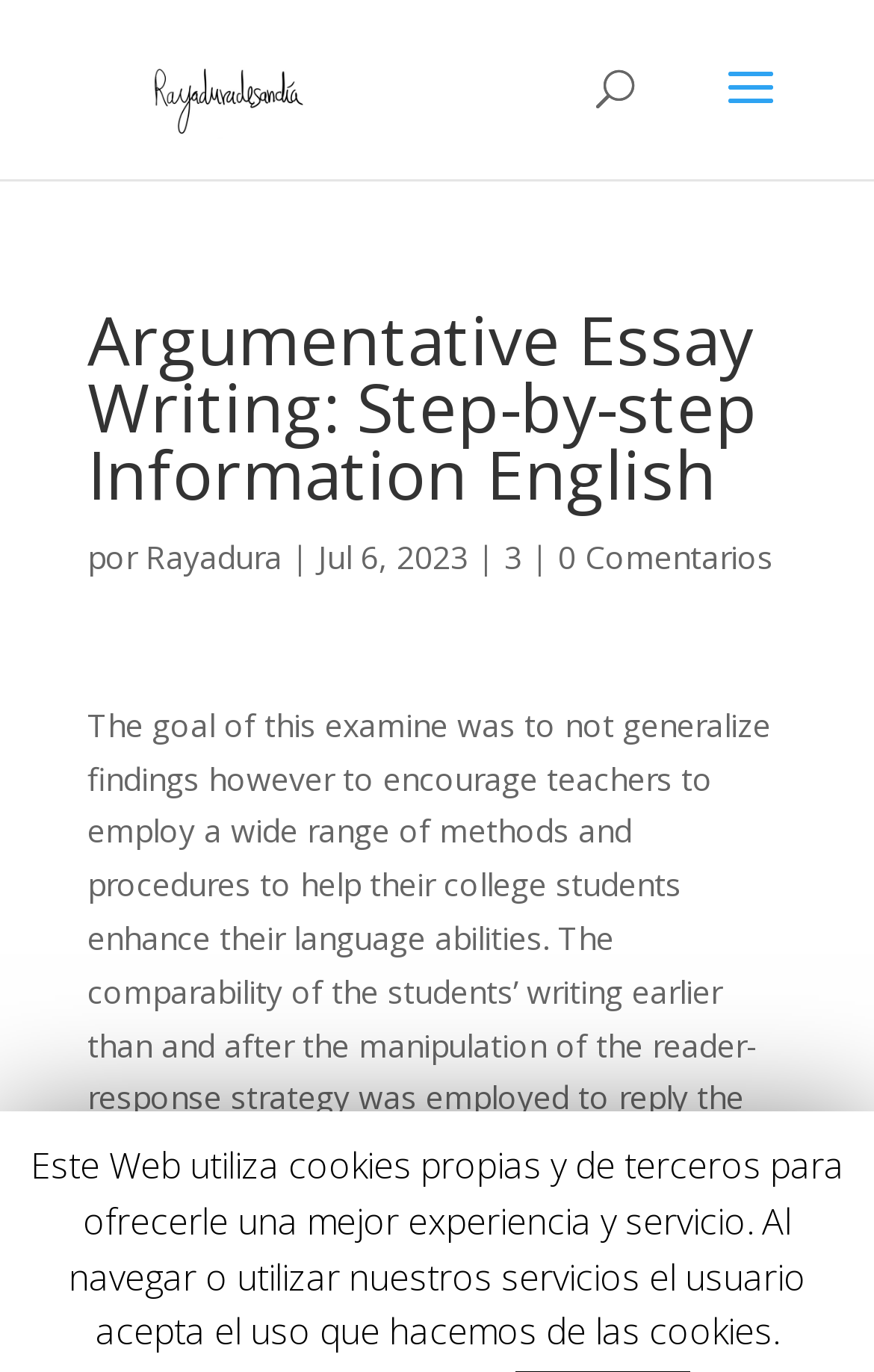Locate the UI element described by 0 Comentarios and provide its bounding box coordinates. Use the format (top-left x, top-left y, bottom-right x, bottom-right y) with all values as floating point numbers between 0 and 1.

[0.638, 0.39, 0.885, 0.421]